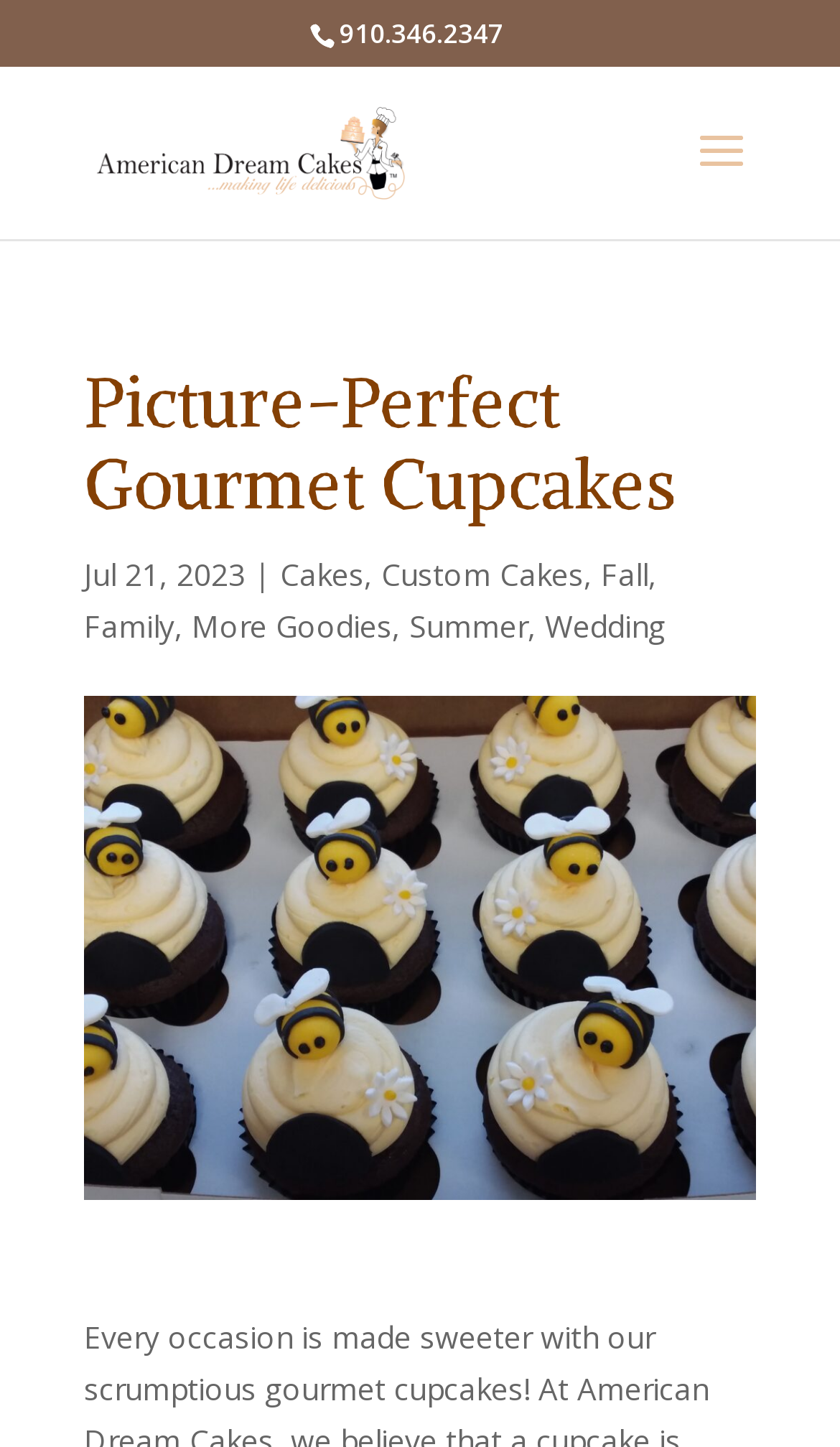Explain the webpage in detail.

The webpage is about American Dream Cakes, a gourmet cupcake business. At the top-left corner, there is a phone number "910.346.2347" displayed. Below it, there is a logo of American Dream Cakes, which is an image with a link to the business's main page. 

The main heading "Picture-Perfect Gourmet Cupcakes" is prominently displayed in the top-center of the page. Below the heading, there is a date "Jul 21, 2023" followed by a vertical line and a series of links to different categories of cakes, including "Cakes", "Custom Cakes", "Fall", and "Summer". These links are arranged horizontally, with commas separating them.

In the middle-left section of the page, there are more links to other categories, including "Family", "More Goodies", and "Wedding". These links are also arranged horizontally, with commas separating them. Overall, the webpage appears to be a navigation page for American Dream Cakes, allowing users to access different types of cakes and related information.